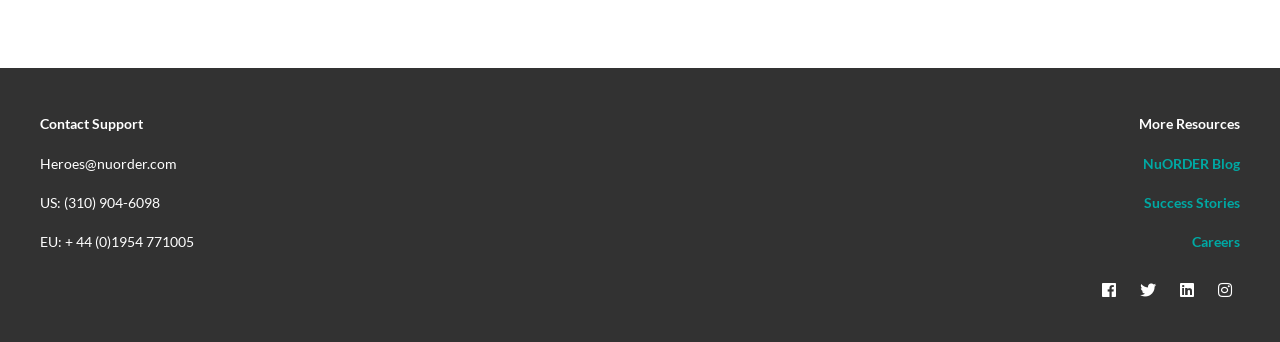Given the description: "parent_node: More Resources", determine the bounding box coordinates of the UI element. The coordinates should be formatted as four float numbers between 0 and 1, [left, top, right, bottom].

[0.855, 0.801, 0.878, 0.894]